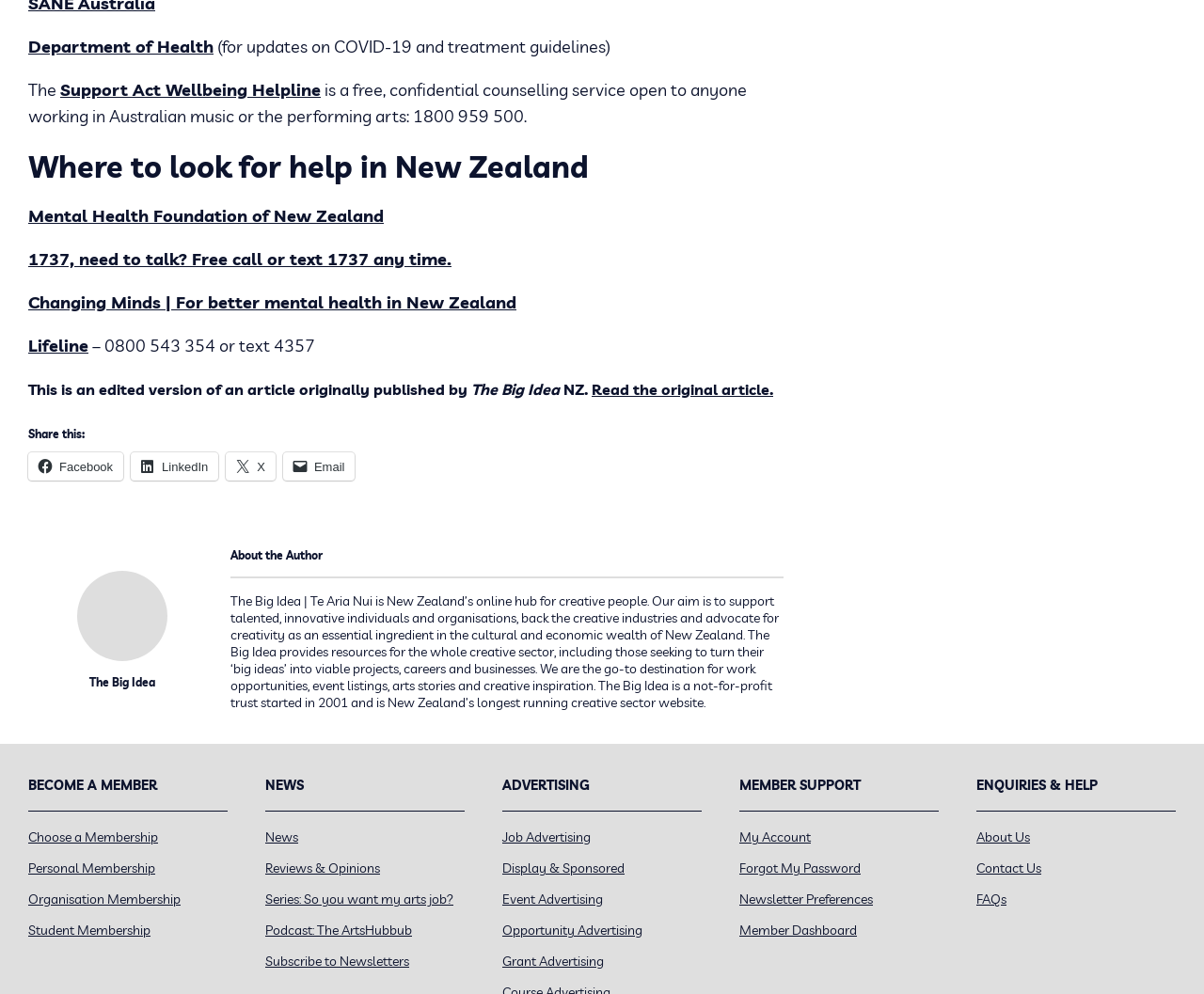Please specify the bounding box coordinates of the clickable region necessary for completing the following instruction: "Get help from the Mental Health Foundation of New Zealand". The coordinates must consist of four float numbers between 0 and 1, i.e., [left, top, right, bottom].

[0.023, 0.206, 0.319, 0.228]